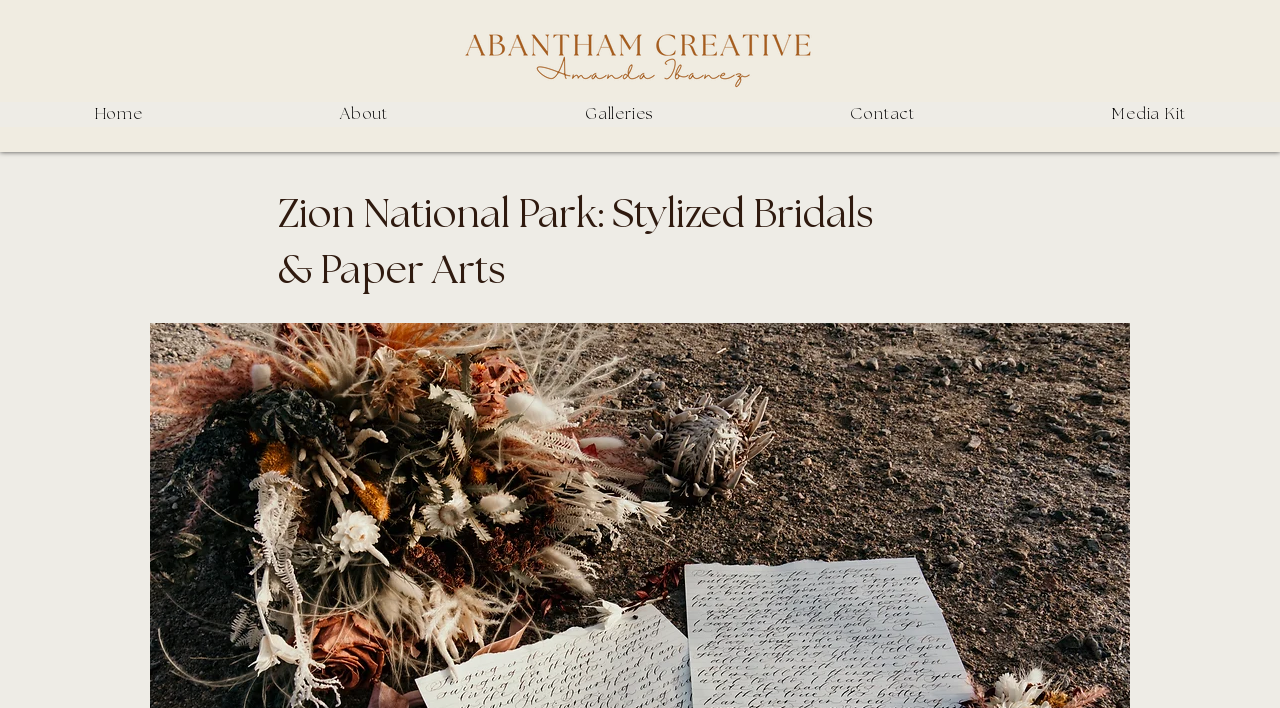What type of image is displayed on the webpage?
Answer the question with as much detail as possible.

The image 'Wedding photographer-4.png' is displayed on the webpage, which suggests that it is a photograph of a wedding photographer, likely showcasing the photographer's work or style.